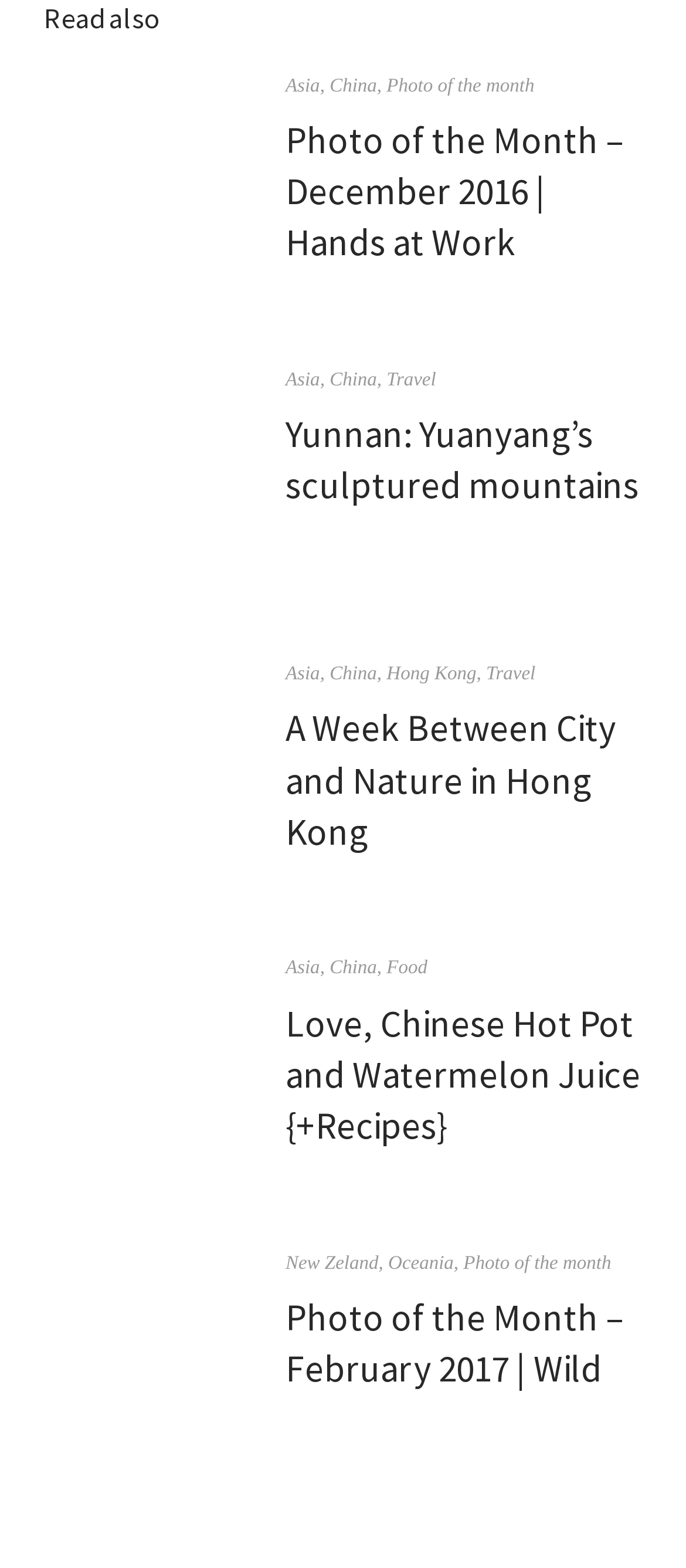Provide the bounding box coordinates of the area you need to click to execute the following instruction: "Check Photo of the Month – February 2017 | Wild".

[0.416, 0.825, 0.908, 0.888]